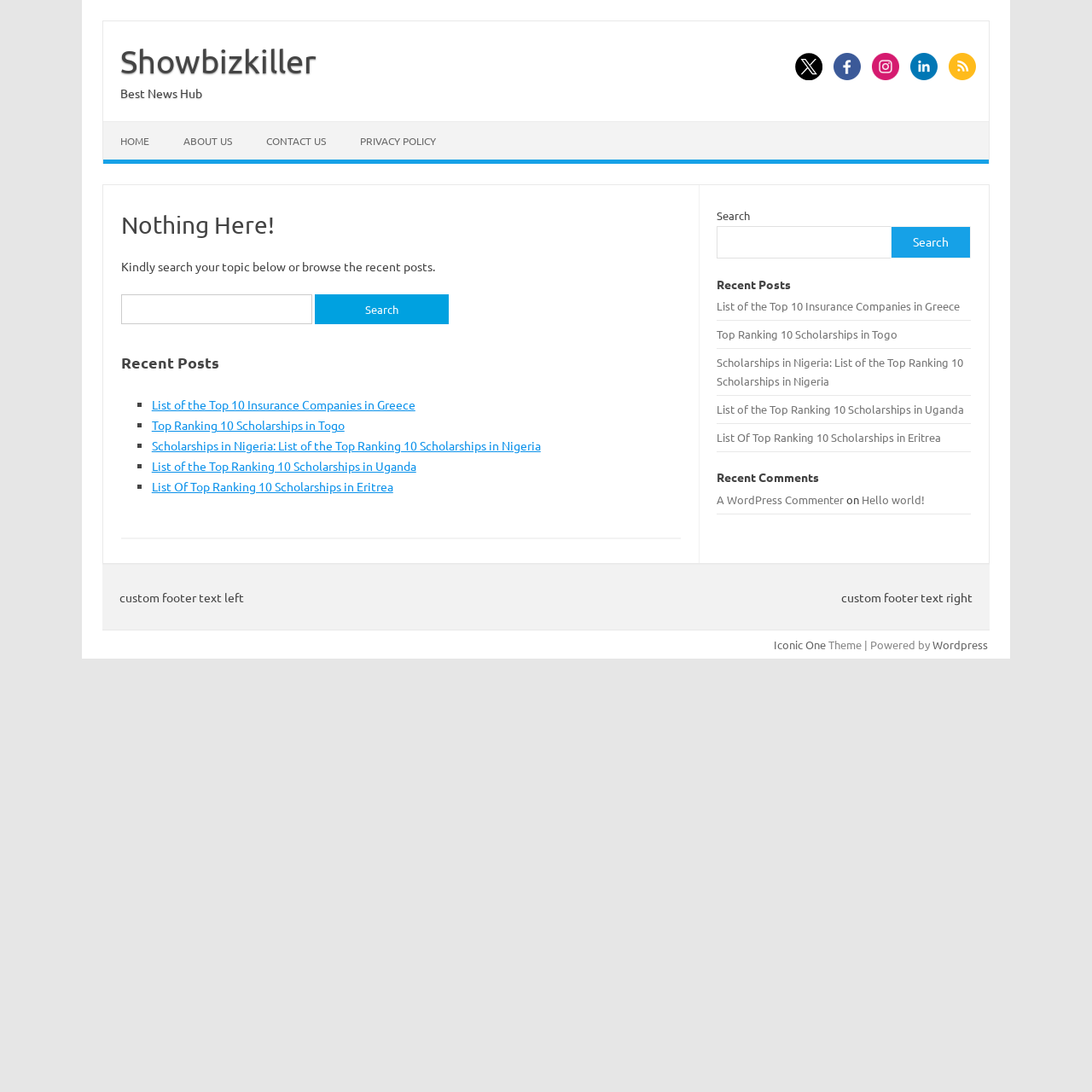How many recent posts are displayed?
Please give a detailed and thorough answer to the question, covering all relevant points.

I counted the number of recent posts displayed on the webpage, which are 'List of the Top 10 Insurance Companies in Greece', 'Top Ranking 10 Scholarships in Togo', 'Scholarships in Nigeria: List of the Top Ranking 10 Scholarships in Nigeria', 'List of the Top Ranking 10 Scholarships in Uganda', and 'List Of Top Ranking 10 Scholarships in Eritrea'.